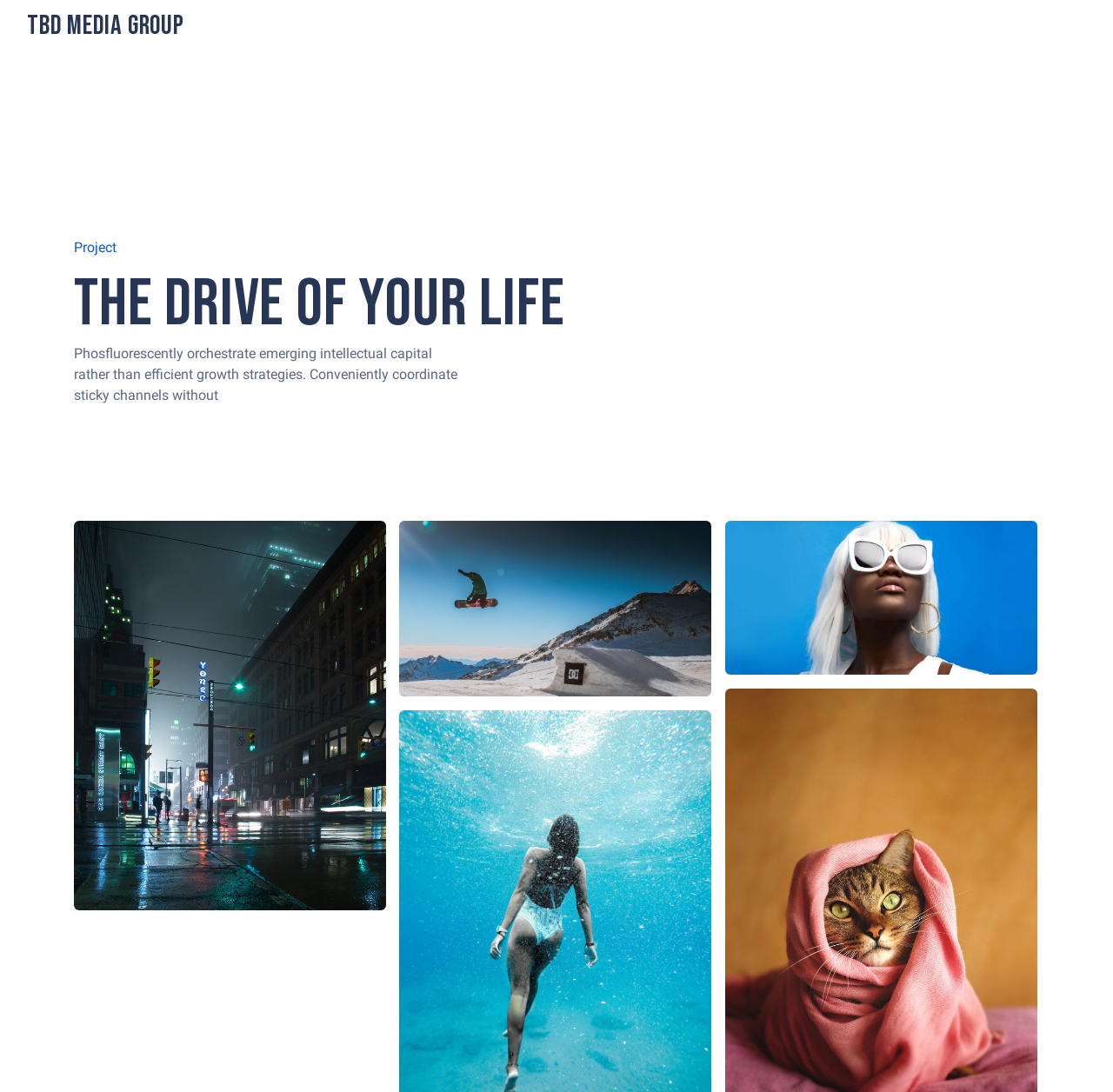How many figures are on the webpage?
Identify the answer in the screenshot and reply with a single word or phrase.

3